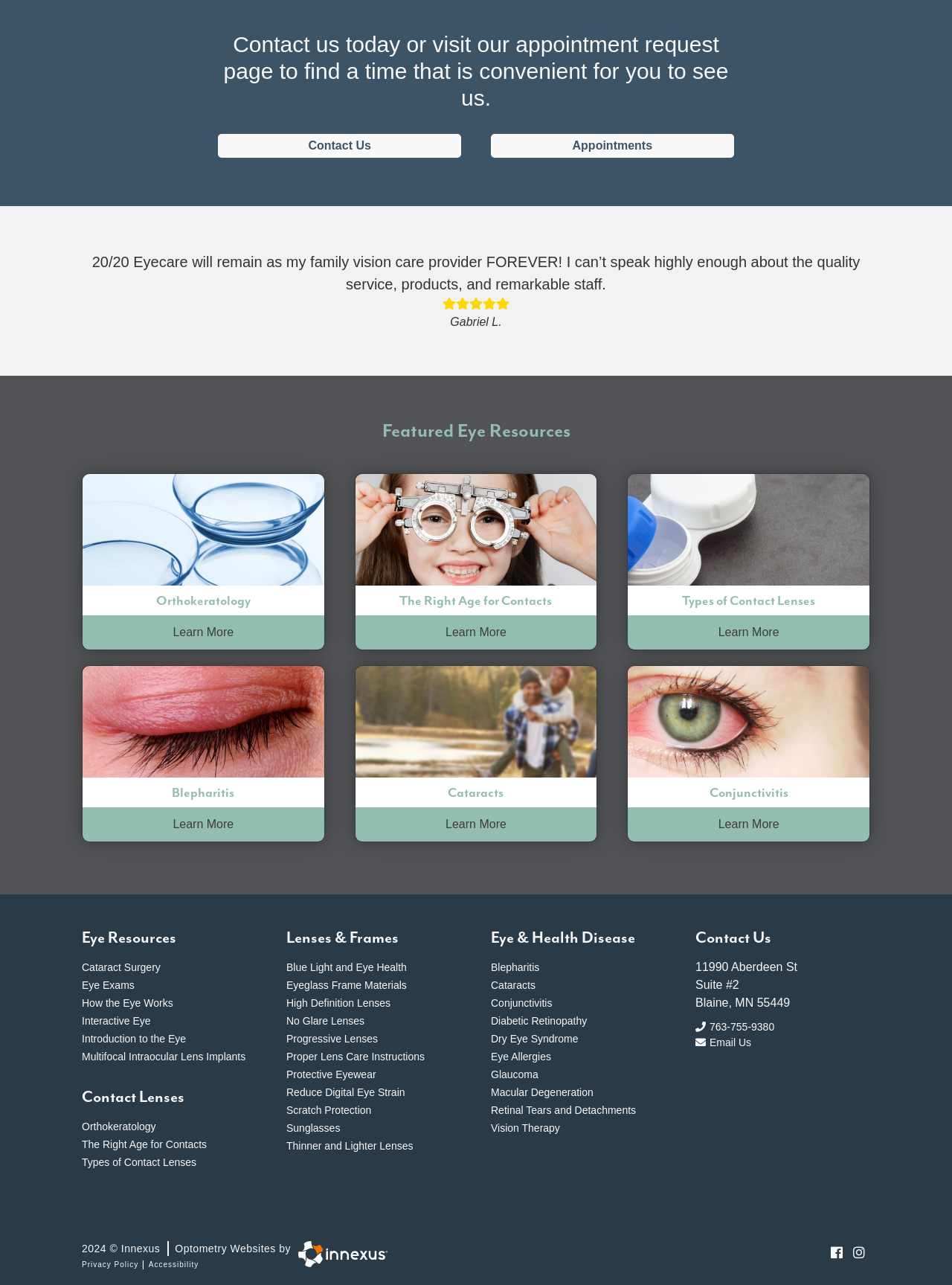How many types of eye resources are featured?
Using the image as a reference, give an elaborate response to the question.

The featured eye resources are Orthokeratology, The Right Age for Contacts, Types of Contact Lenses, Blepharitis, and Cataracts. These can be found in the 'Featured Eye Resources' section.